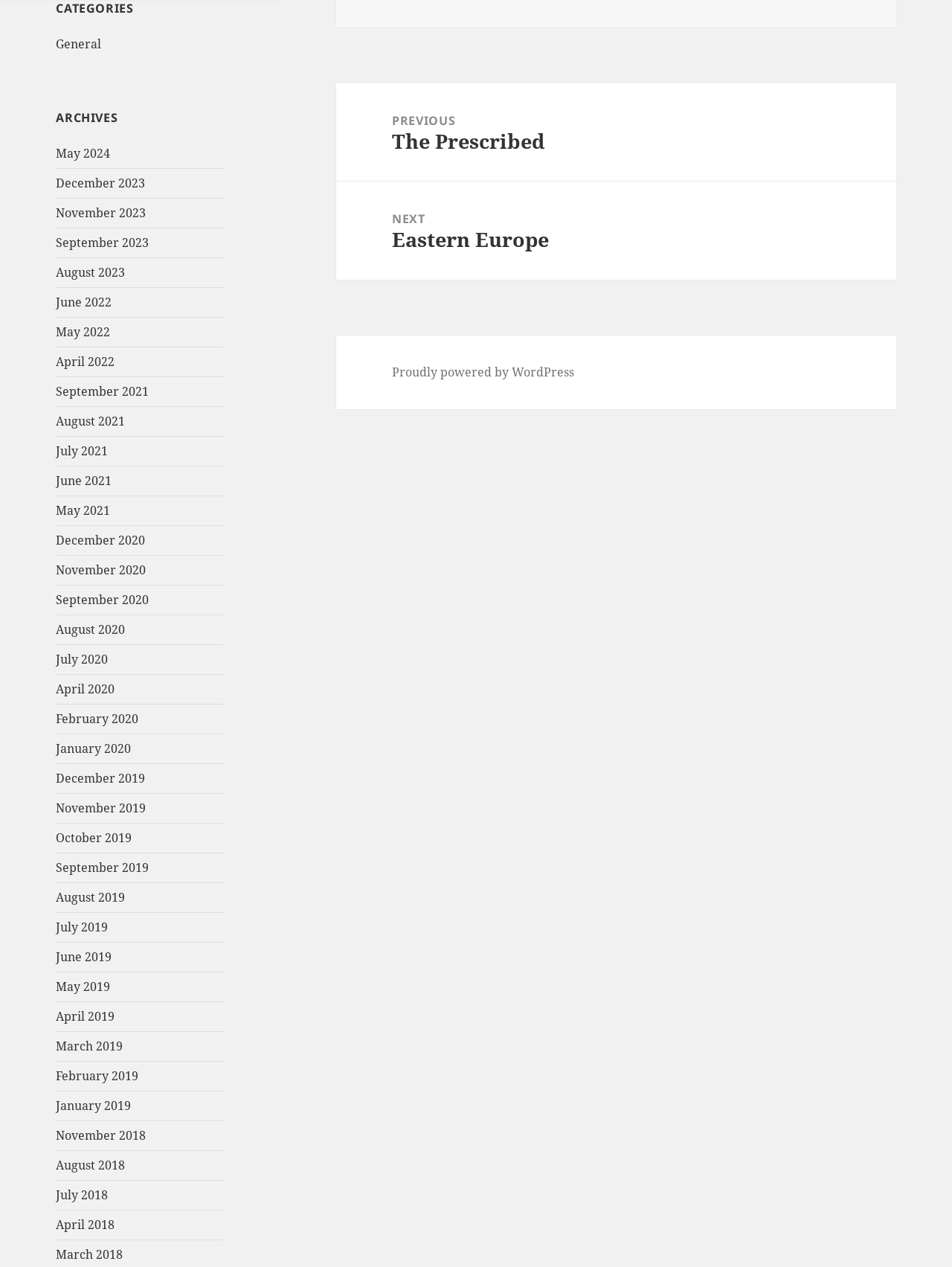Can you look at the image and give a comprehensive answer to the question:
How many months are listed in the archives?

I counted the number of links under the 'ARCHIVES' heading, and there are 25 links, each representing a month.